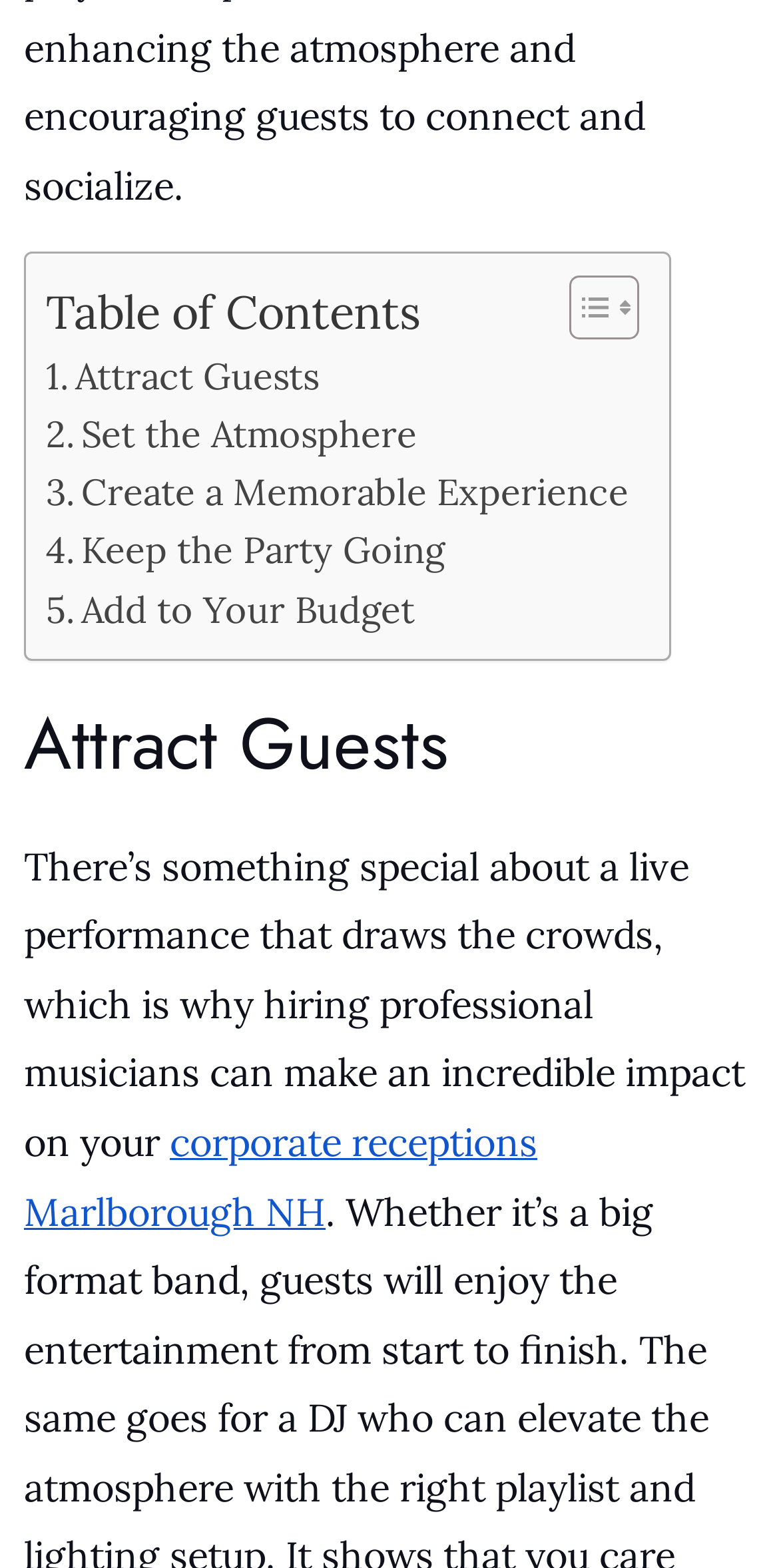Can you find the bounding box coordinates for the UI element given this description: "Visit our Facebook page"? Provide the coordinates as four float numbers between 0 and 1: [left, top, right, bottom].

None